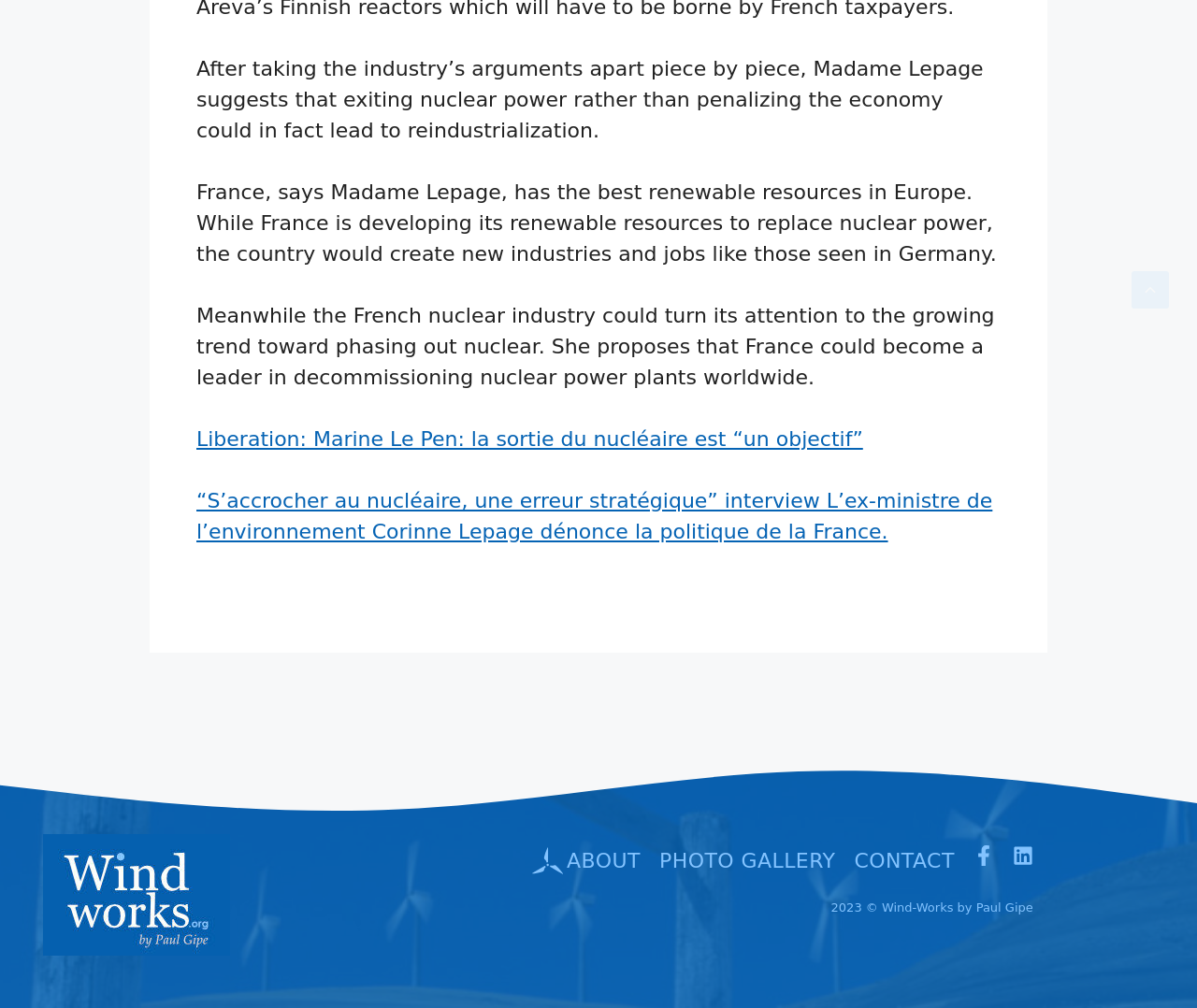Locate the bounding box coordinates of the segment that needs to be clicked to meet this instruction: "visit the ABOUT page".

[0.444, 0.839, 0.535, 0.869]